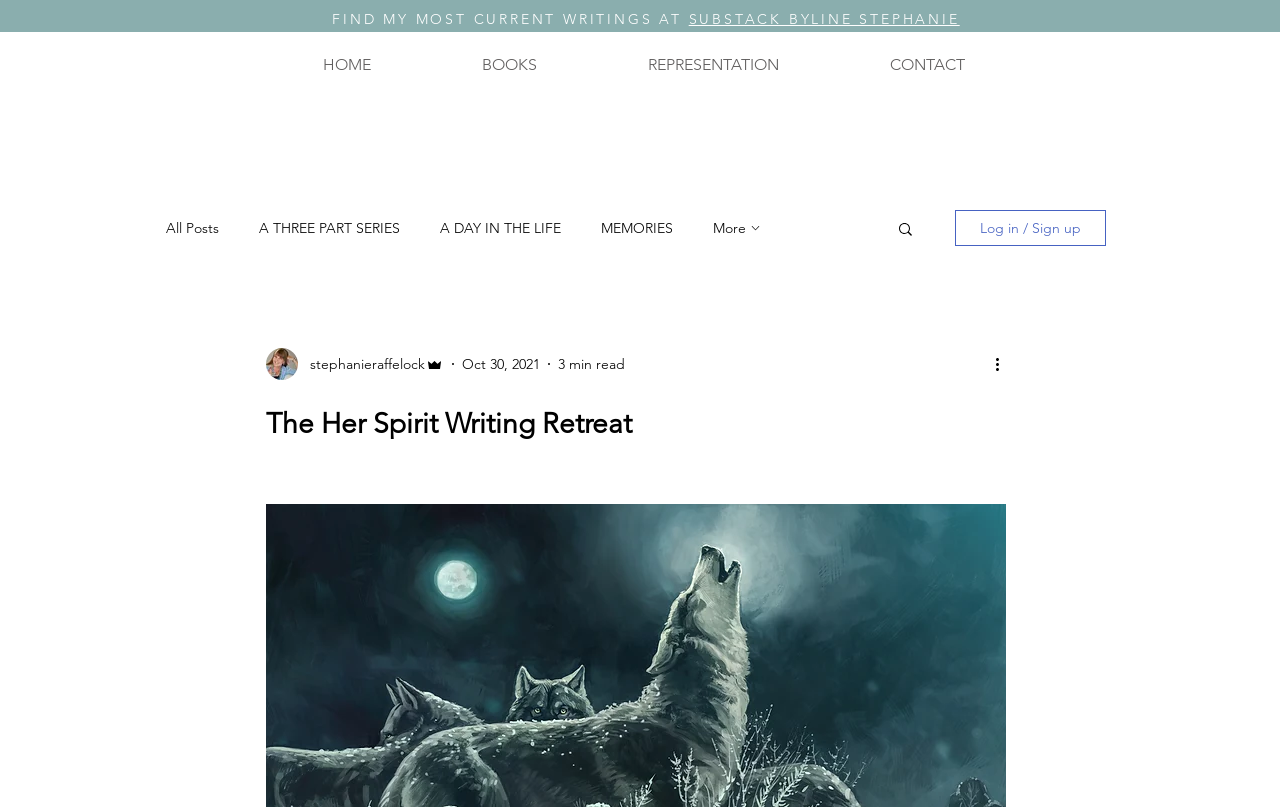Please identify the coordinates of the bounding box for the clickable region that will accomplish this instruction: "read more about the writing retreat".

[0.208, 0.504, 0.786, 0.545]